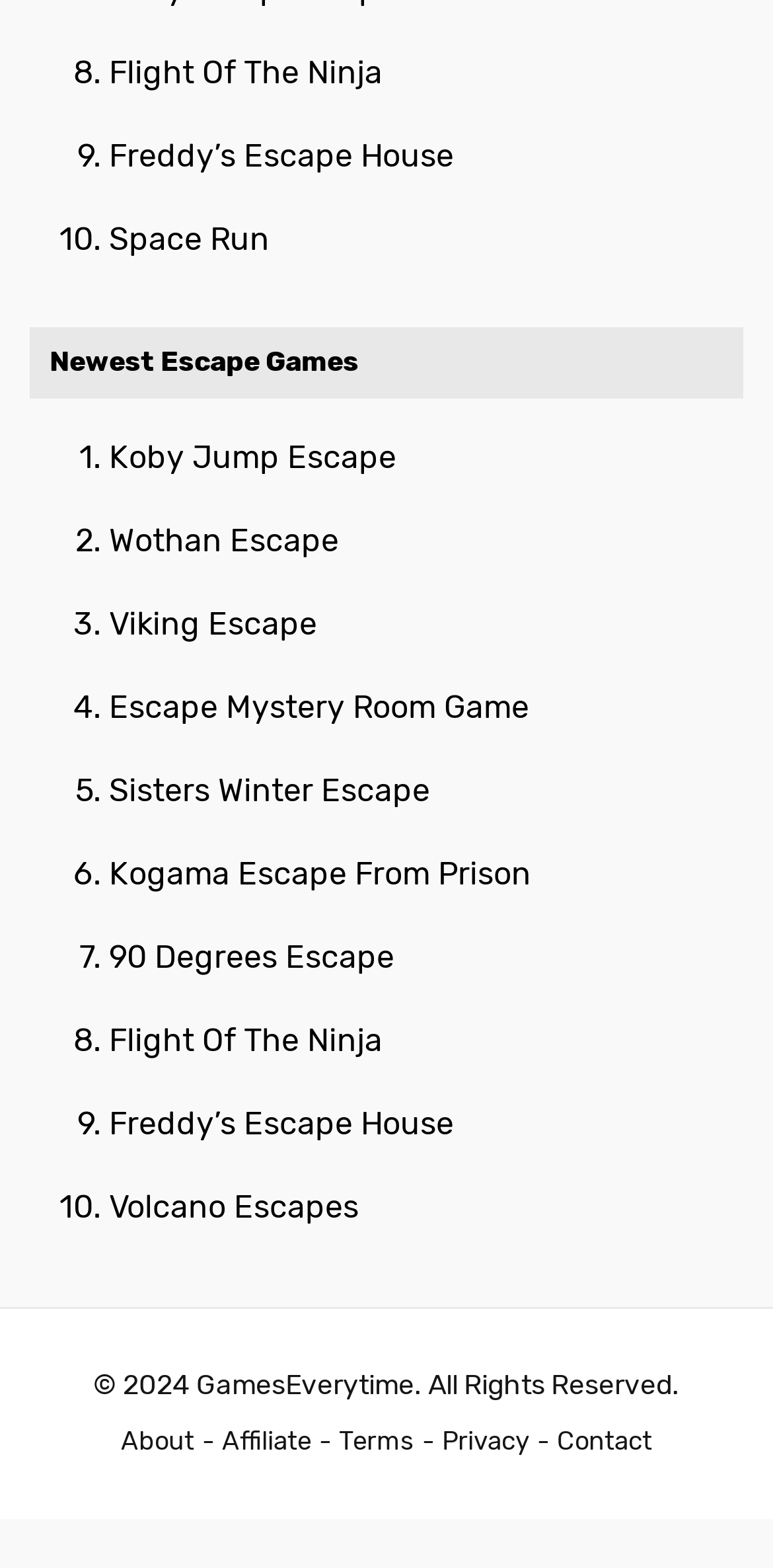Identify the bounding box for the UI element specified in this description: "About". The coordinates must be four float numbers between 0 and 1, formatted as [left, top, right, bottom].

[0.156, 0.902, 0.251, 0.937]